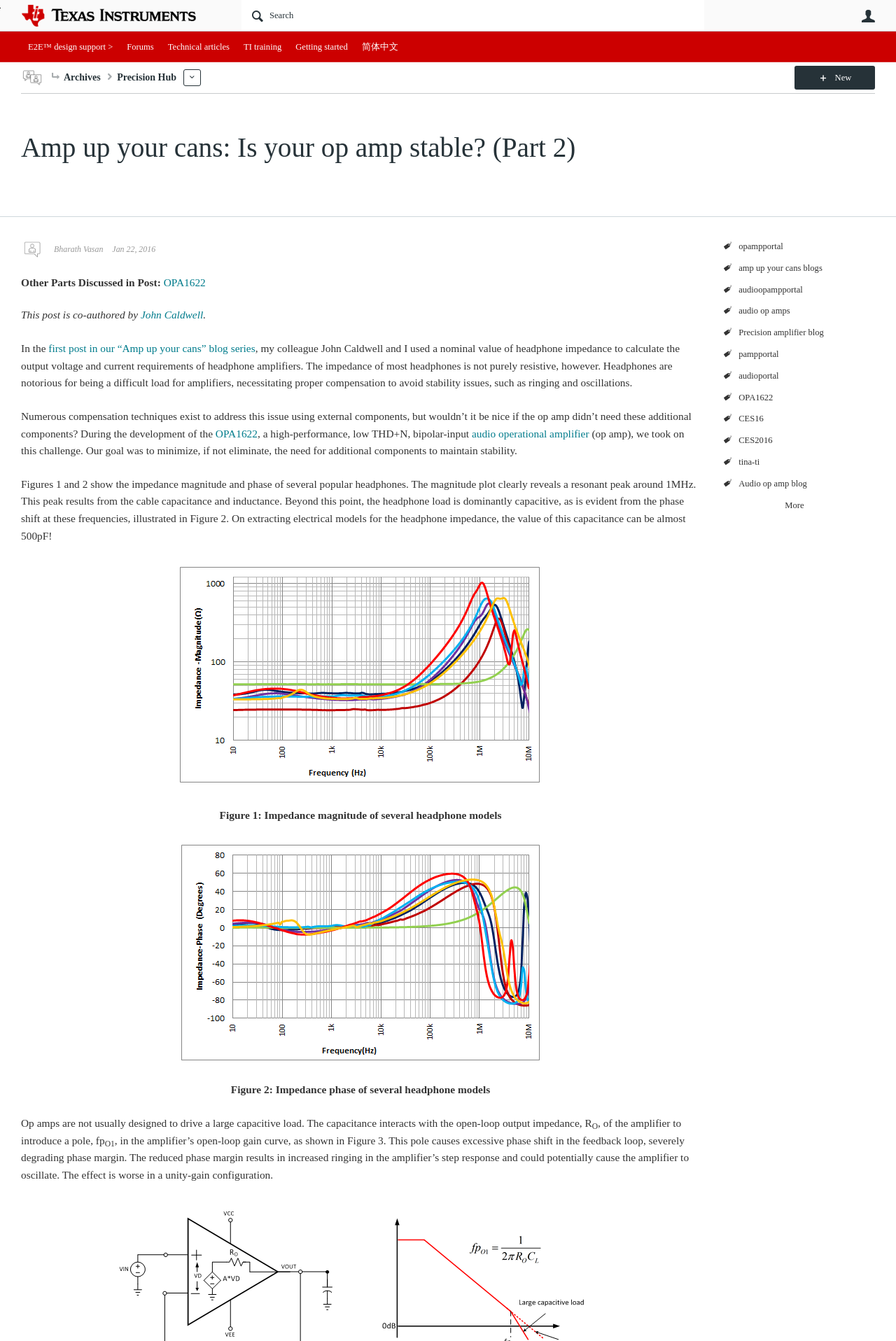Specify the bounding box coordinates of the region I need to click to perform the following instruction: "Go to TI E2E support forums". The coordinates must be four float numbers in the range of 0 to 1, i.e., [left, top, right, bottom].

[0.023, 0.003, 0.242, 0.02]